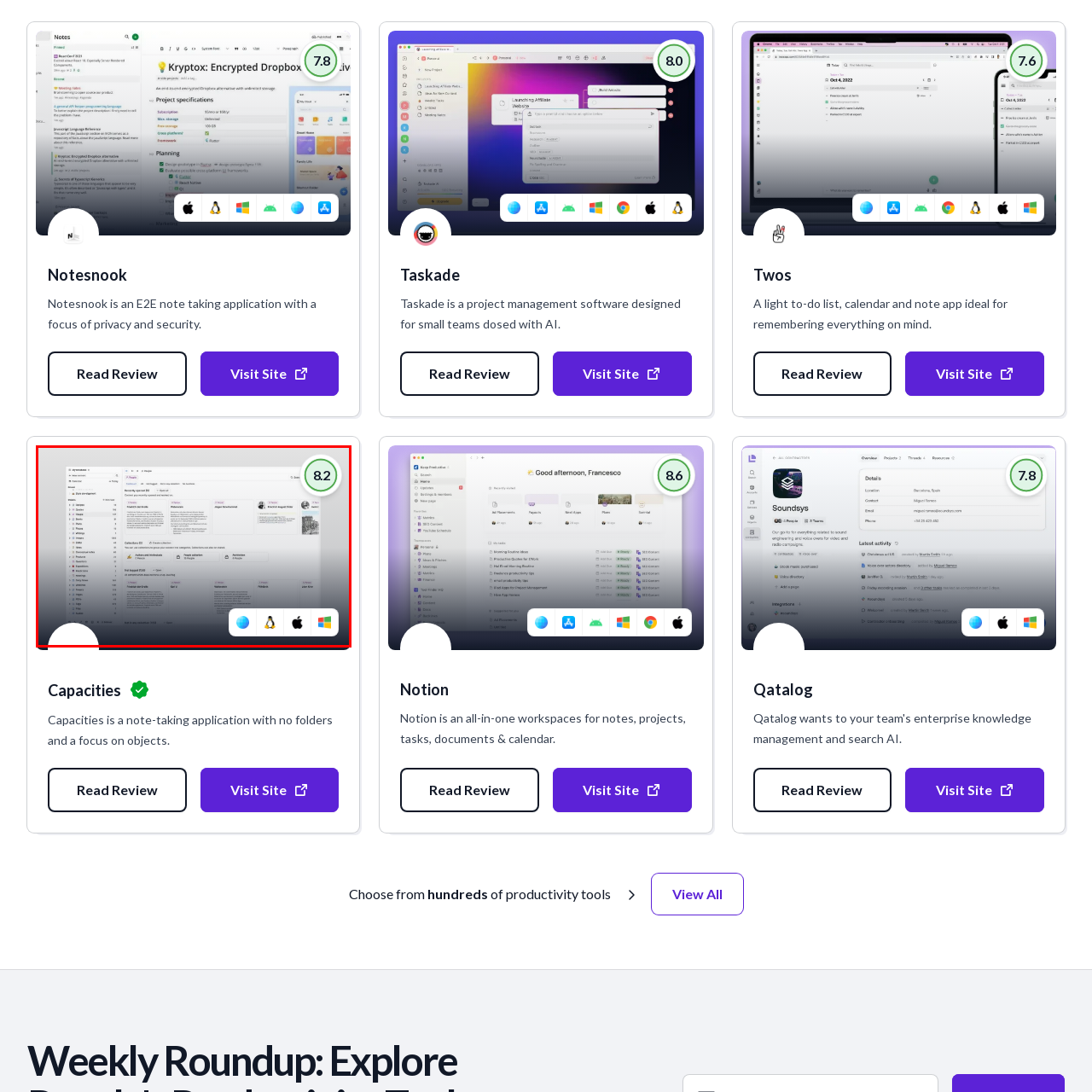Please analyze the elements within the red highlighted area in the image and provide a comprehensive answer to the following question: What is the design focus of the Capacities application?

The design focus of the Capacities application can be inferred from the clean and organized layout of the user interface, which highlights its focus on simplicity and functionality, making it suitable for both personal and professional use.